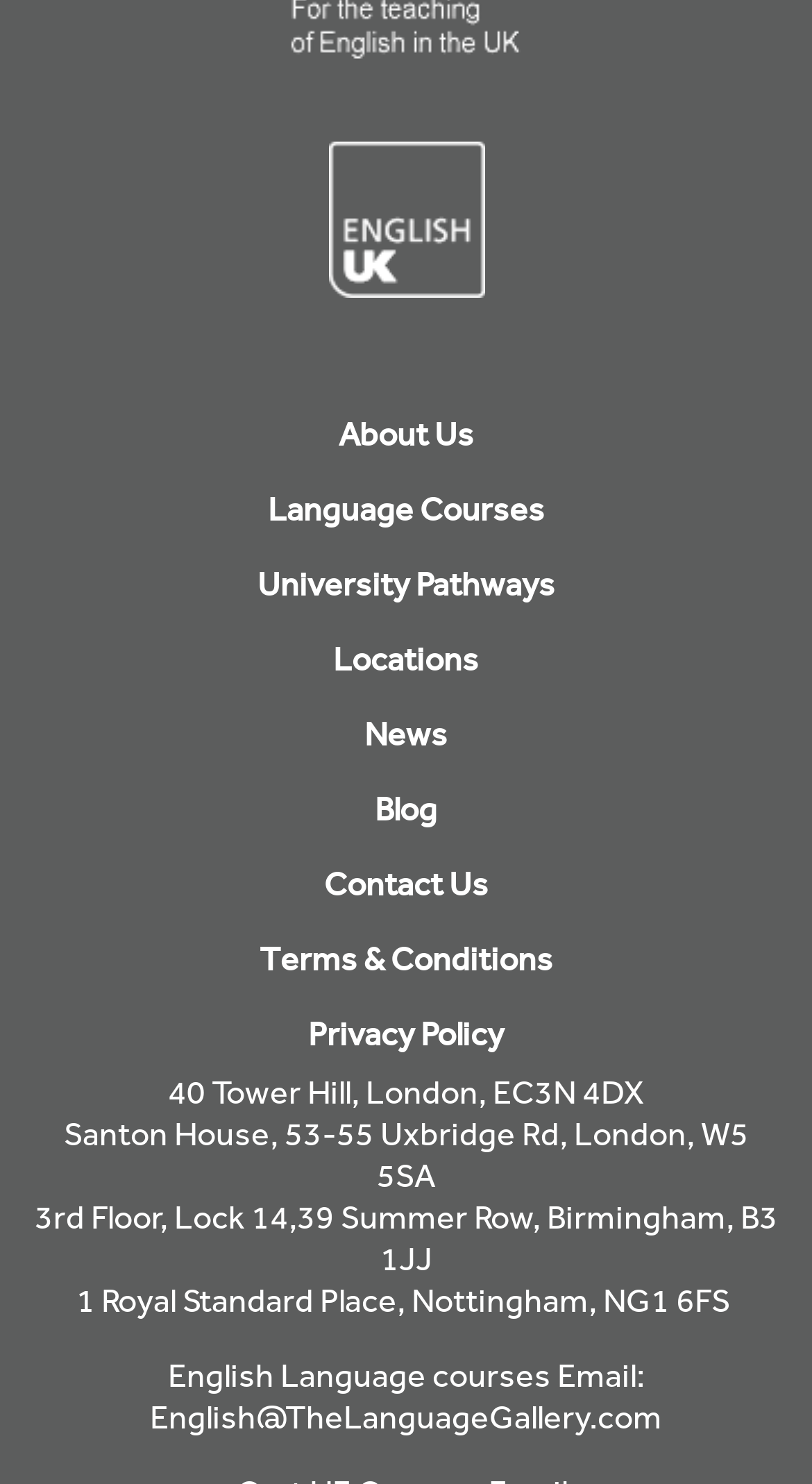Please provide a comprehensive response to the question below by analyzing the image: 
What is the logo of the website?

The logo of the website is 'EN UK Logo in white' which is an image element located at the top of the webpage with a bounding box coordinate of [0.404, 0.096, 0.596, 0.201].